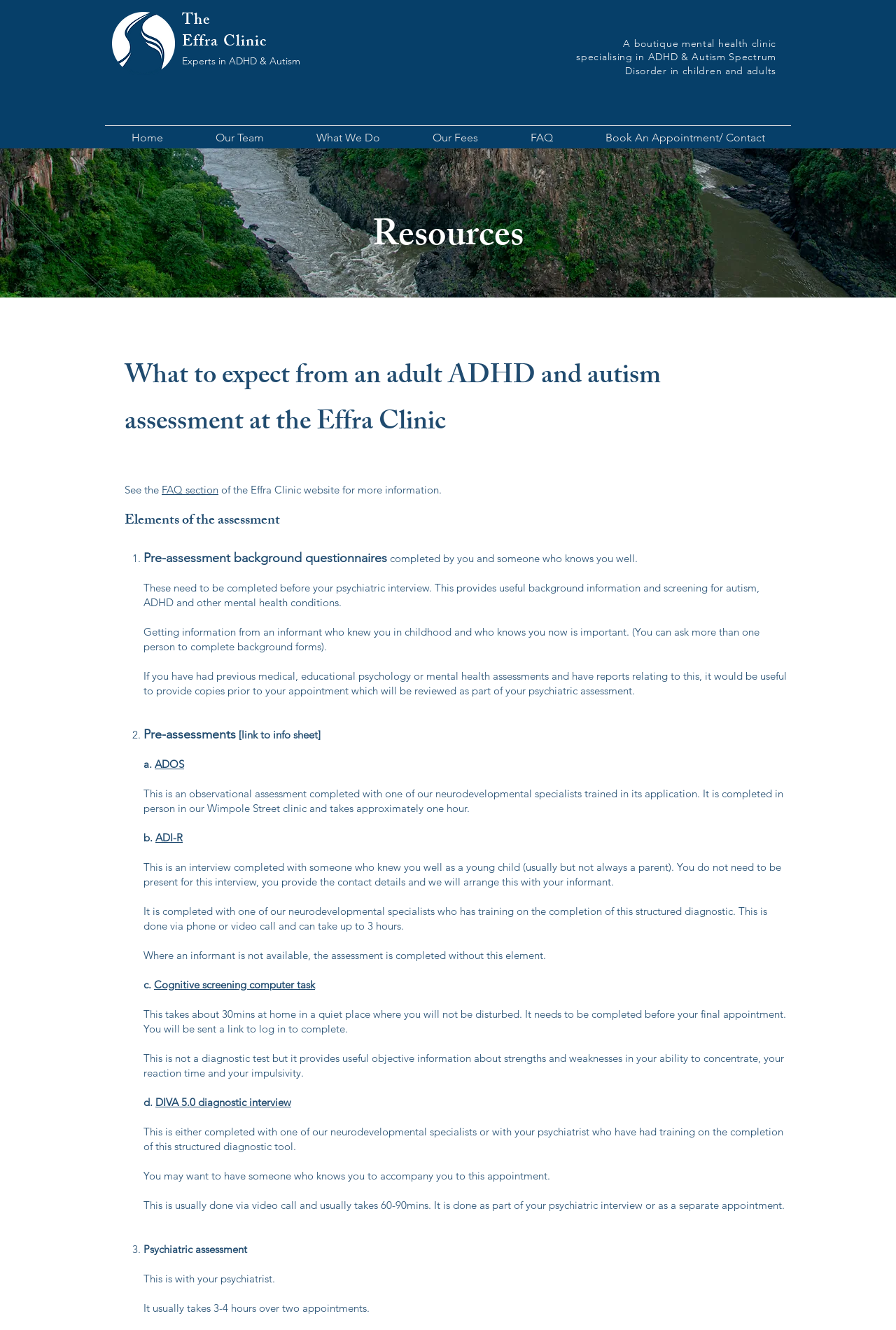Respond to the question with just a single word or phrase: 
What is the purpose of the ADOS assessment?

Observational assessment